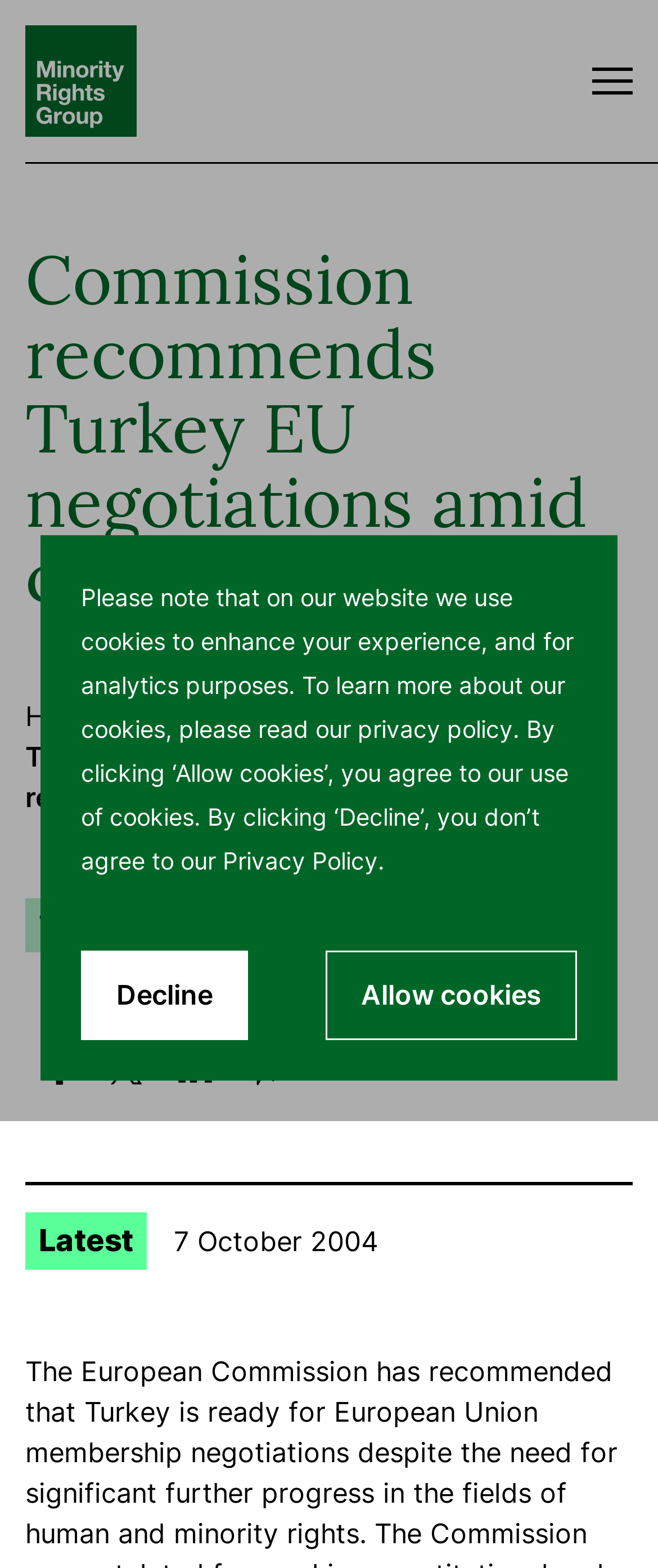Provide your answer in one word or a succinct phrase for the question: 
What is the date of the article?

7 October 2004